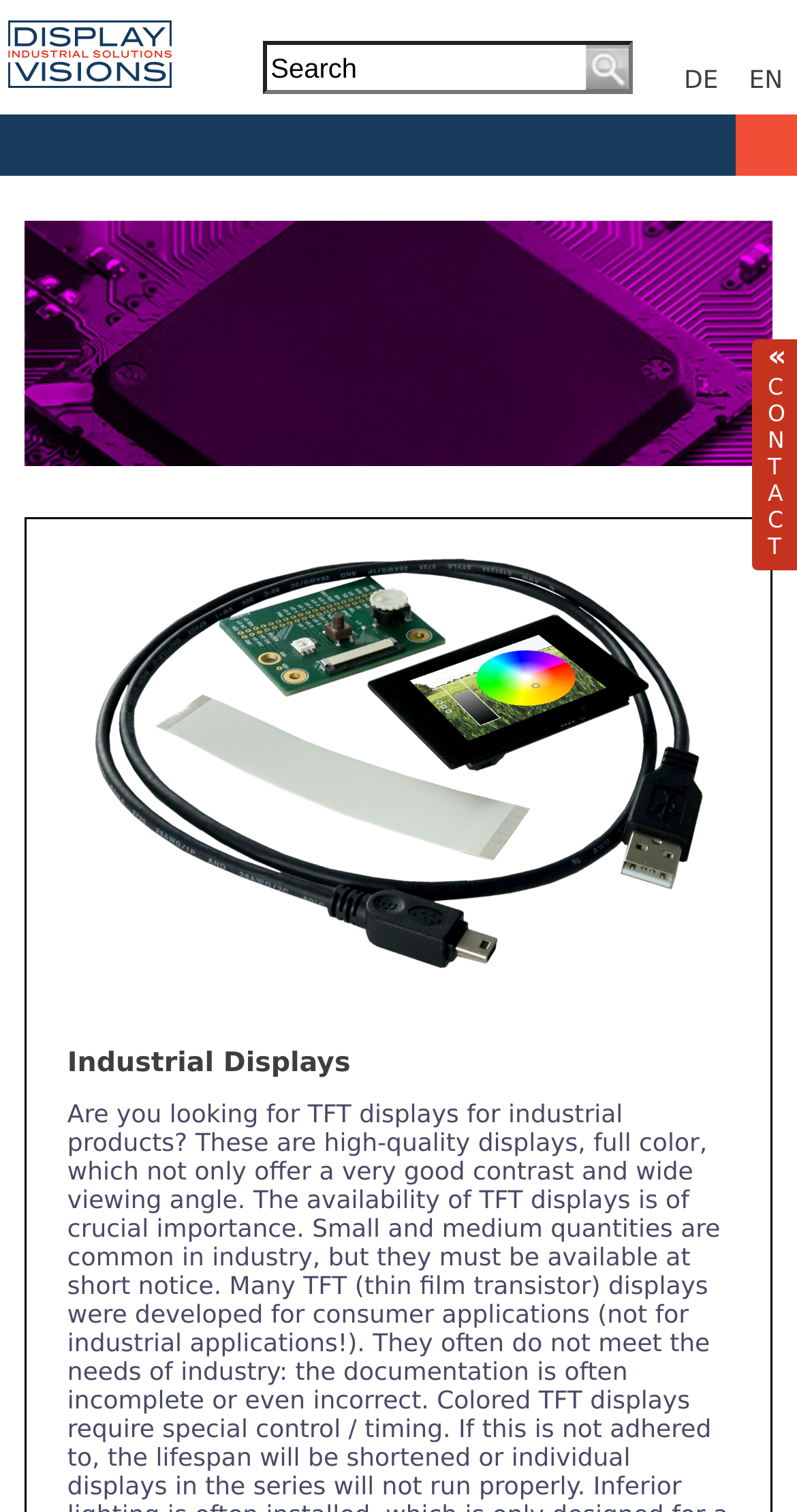What is the purpose of the search button?
Please provide a full and detailed response to the question.

The search button is located next to the search textbox, and its purpose is to initiate a search query on the website. This can be inferred from the button's text content and its proximity to the search textbox.